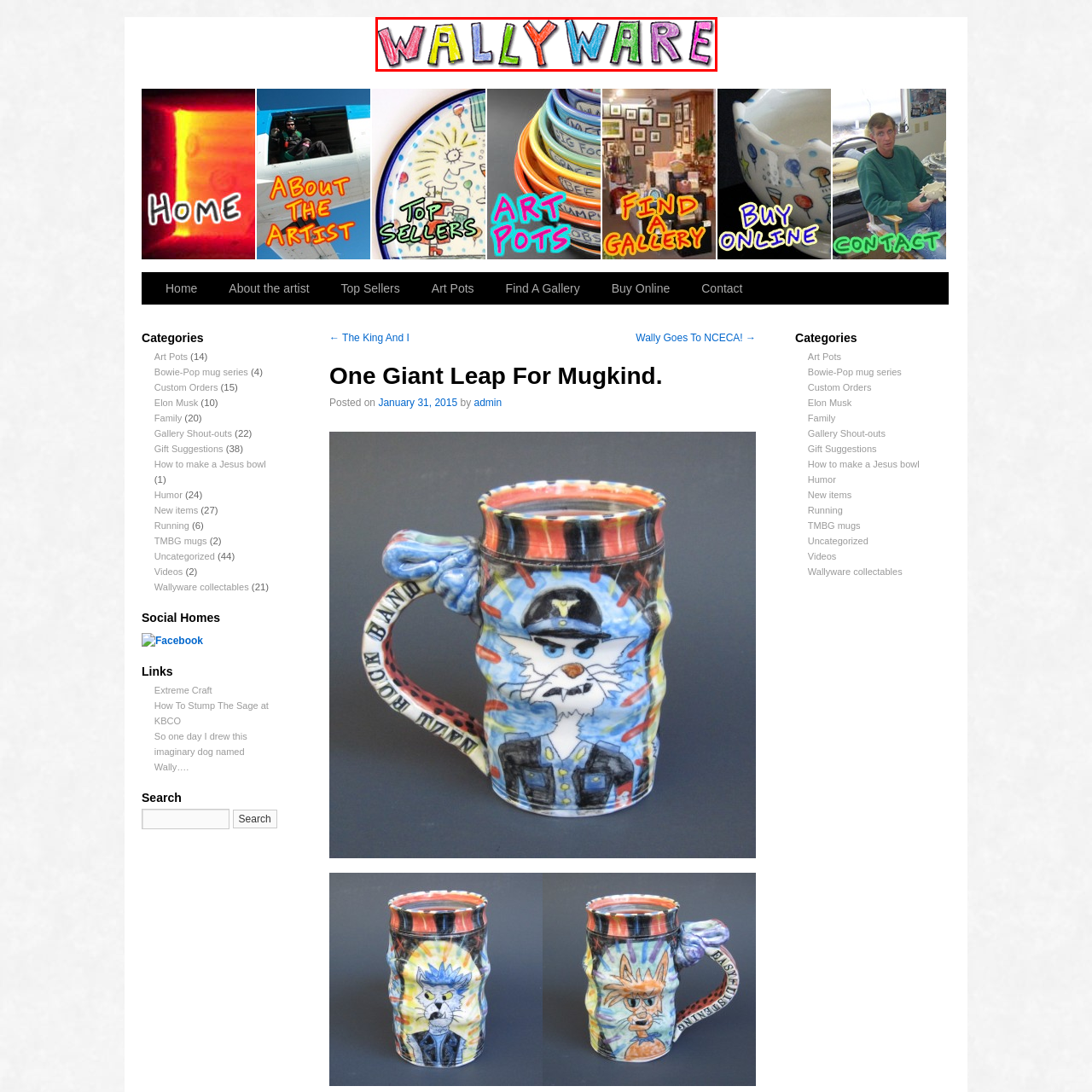Refer to the image area inside the black border, What is the texture of the letters in WALLYWARE? 
Respond concisely with a single word or phrase.

Crayon-like